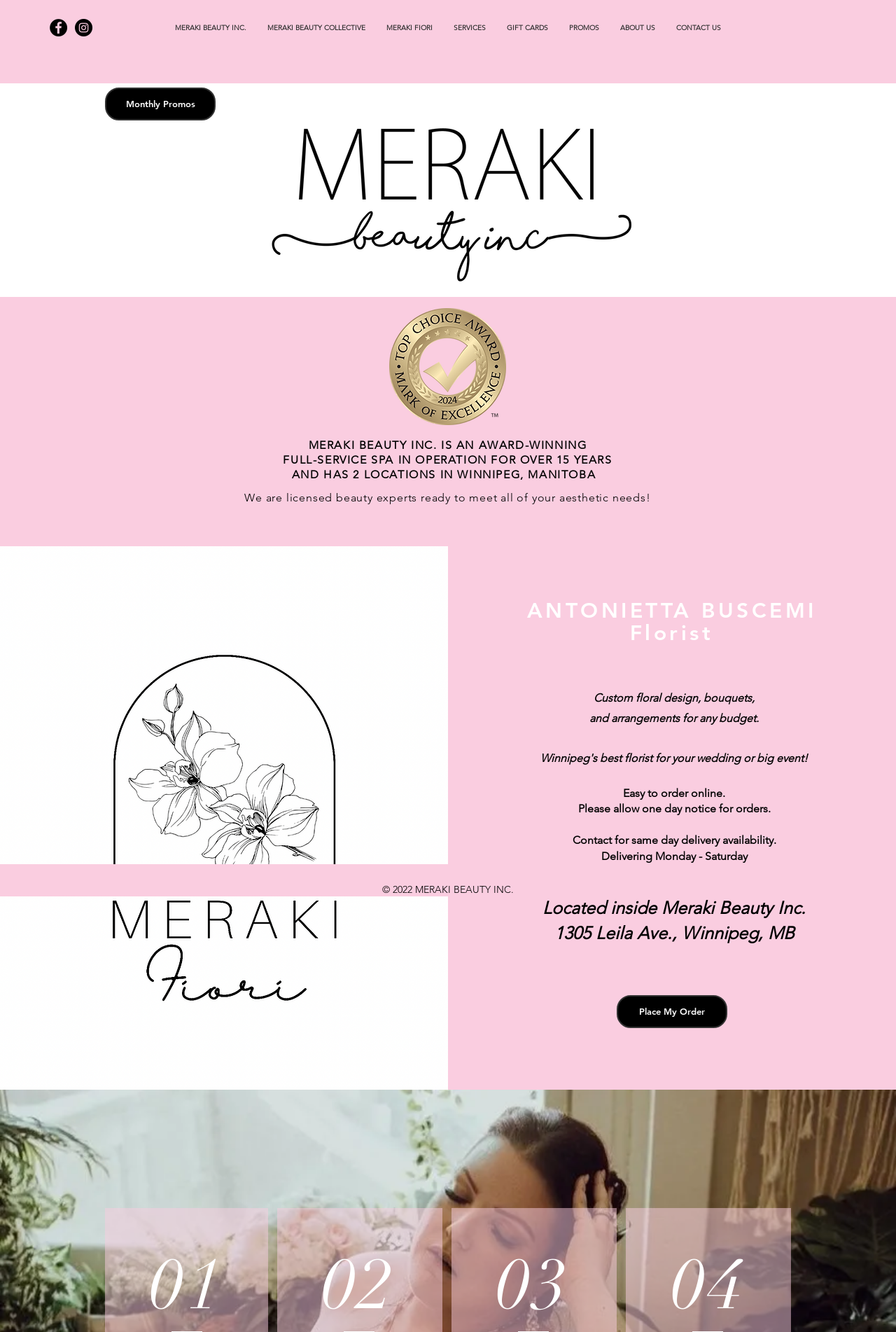Create an in-depth description of the webpage, covering main sections.

The webpage is about Meraki Beauty Inc., an award-winning full-service spa in Winnipeg. At the top left corner, there is a social bar with links to Facebook and Instagram, each represented by a black circle icon. 

Below the social bar, there is a navigation menu with links to different sections of the website, including MERAKI BEAUTY INC., MERAKI BEAUTY COLLECTIVE, MERAKI FIORI, SERVICES, GIFT CARDS, PROMOS, ABOUT US, and CONTACT US. 

On the right side of the navigation menu, there is an image of the TopChoiceAwards logo for 2024. 

Below the navigation menu, there is a section that introduces Meraki Beauty Inc. as an award-winning full-service spa in operation for over 15 years, with two locations in Winnipeg, Manitoba. 

To the left of this introduction, there is a large image that takes up about half of the screen width. 

Below the introduction, there is a section about Antonietta Buscemi Florist, which offers custom floral design, bouquets, and arrangements for any budget. The section also mentions that orders can be placed online and provides information about delivery availability. 

At the bottom of the page, there are four headings labeled 01, 02, 03, and 04, but their contents are not specified. 

Finally, at the very bottom of the page, there is a copyright notice that reads "© 2022 MERAKI BEAUTY INC."